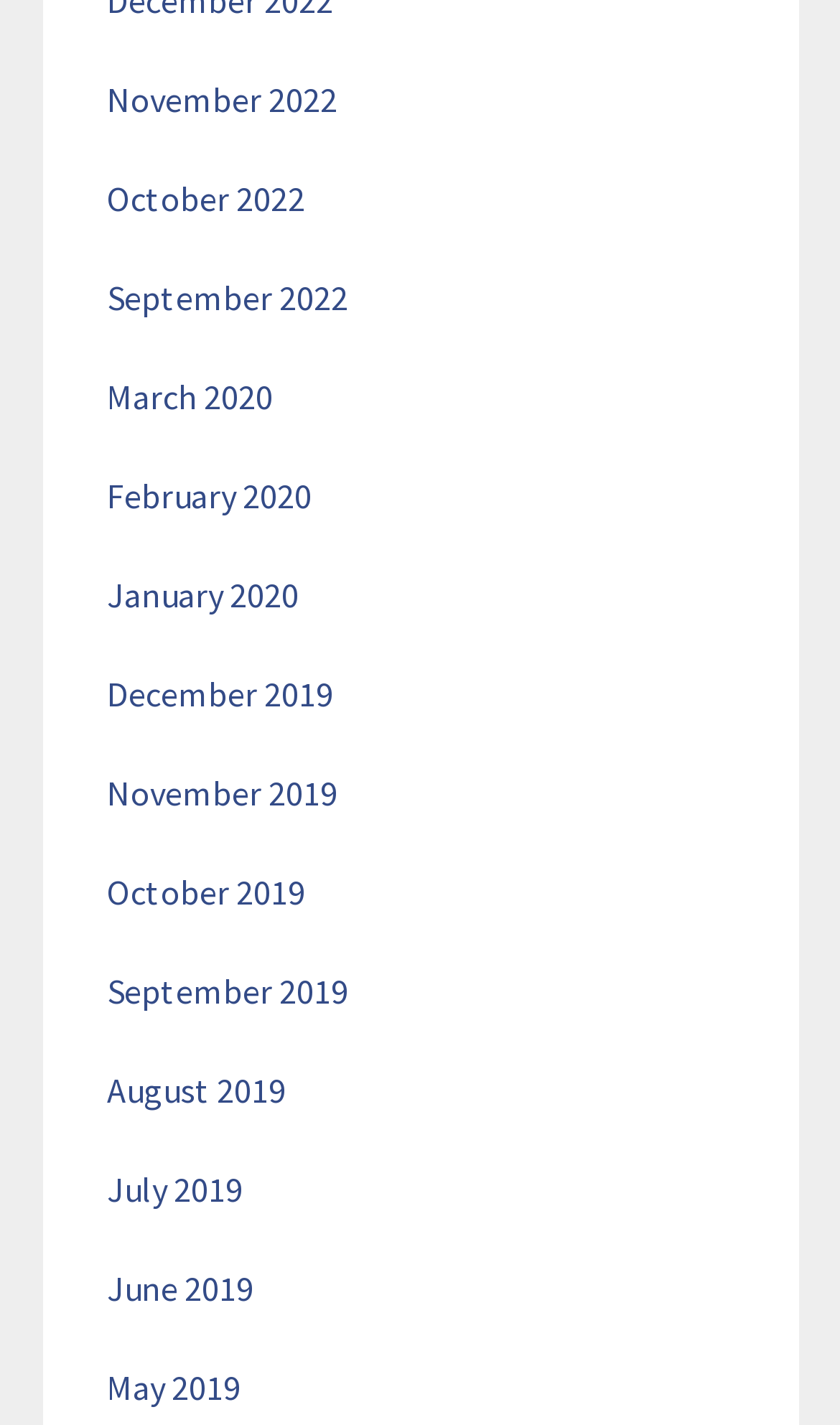Please identify the bounding box coordinates of the element's region that should be clicked to execute the following instruction: "View September 2022". The bounding box coordinates must be four float numbers between 0 and 1, i.e., [left, top, right, bottom].

[0.127, 0.193, 0.414, 0.223]